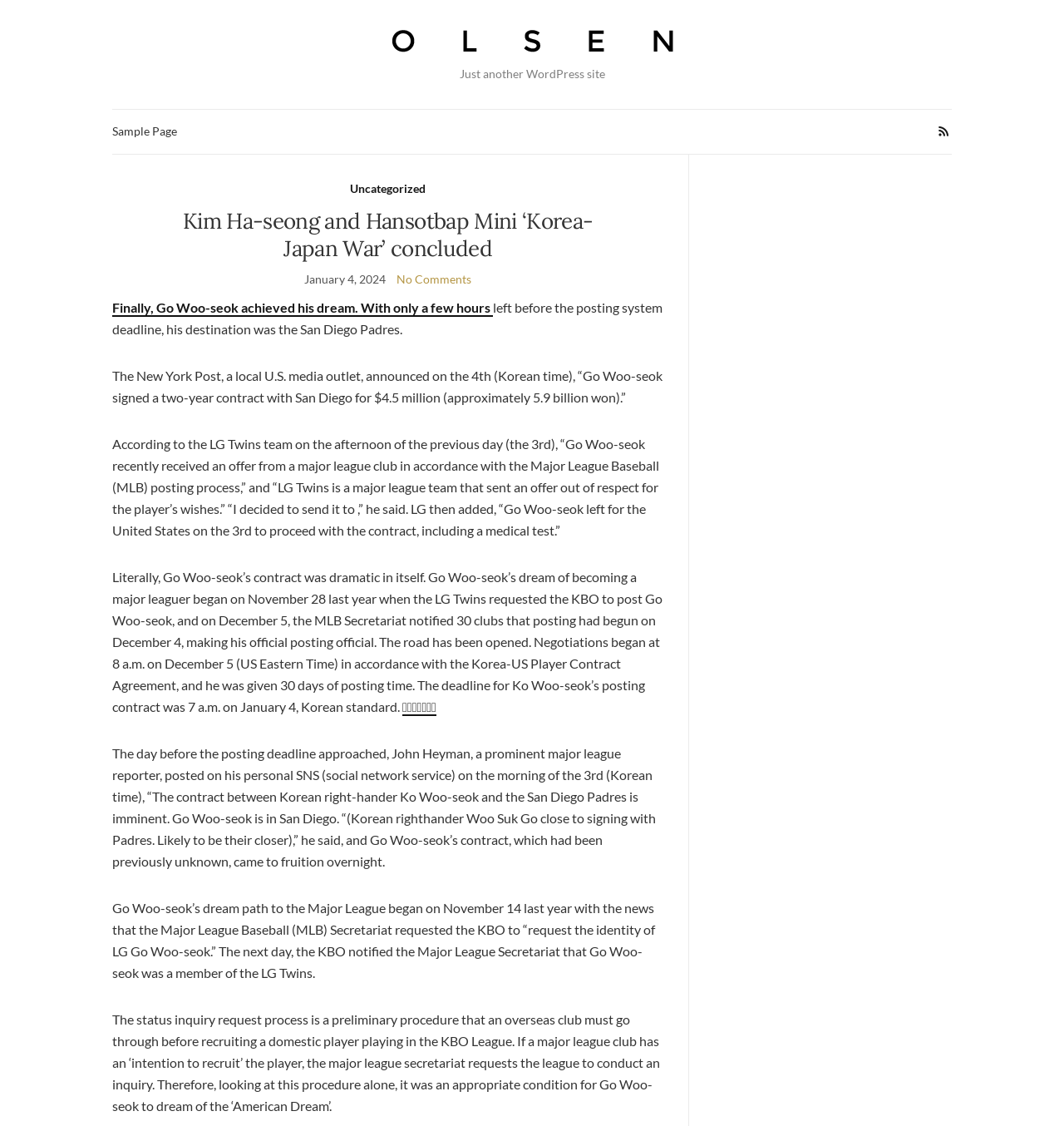Locate the bounding box of the UI element described in the following text: "Uncategorized".

[0.329, 0.159, 0.4, 0.176]